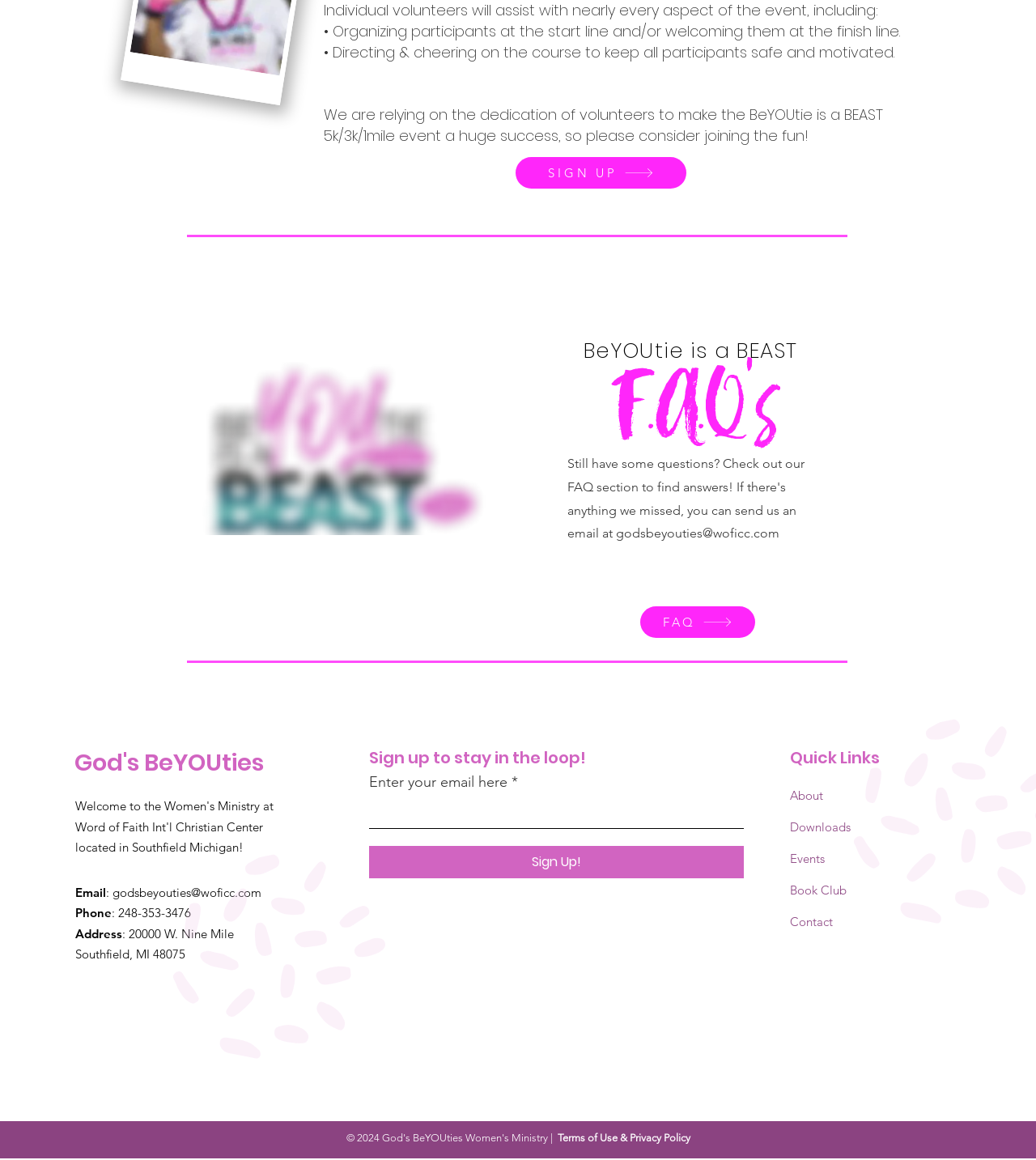Find the bounding box of the UI element described as follows: "Sign Up!".

[0.356, 0.729, 0.718, 0.757]